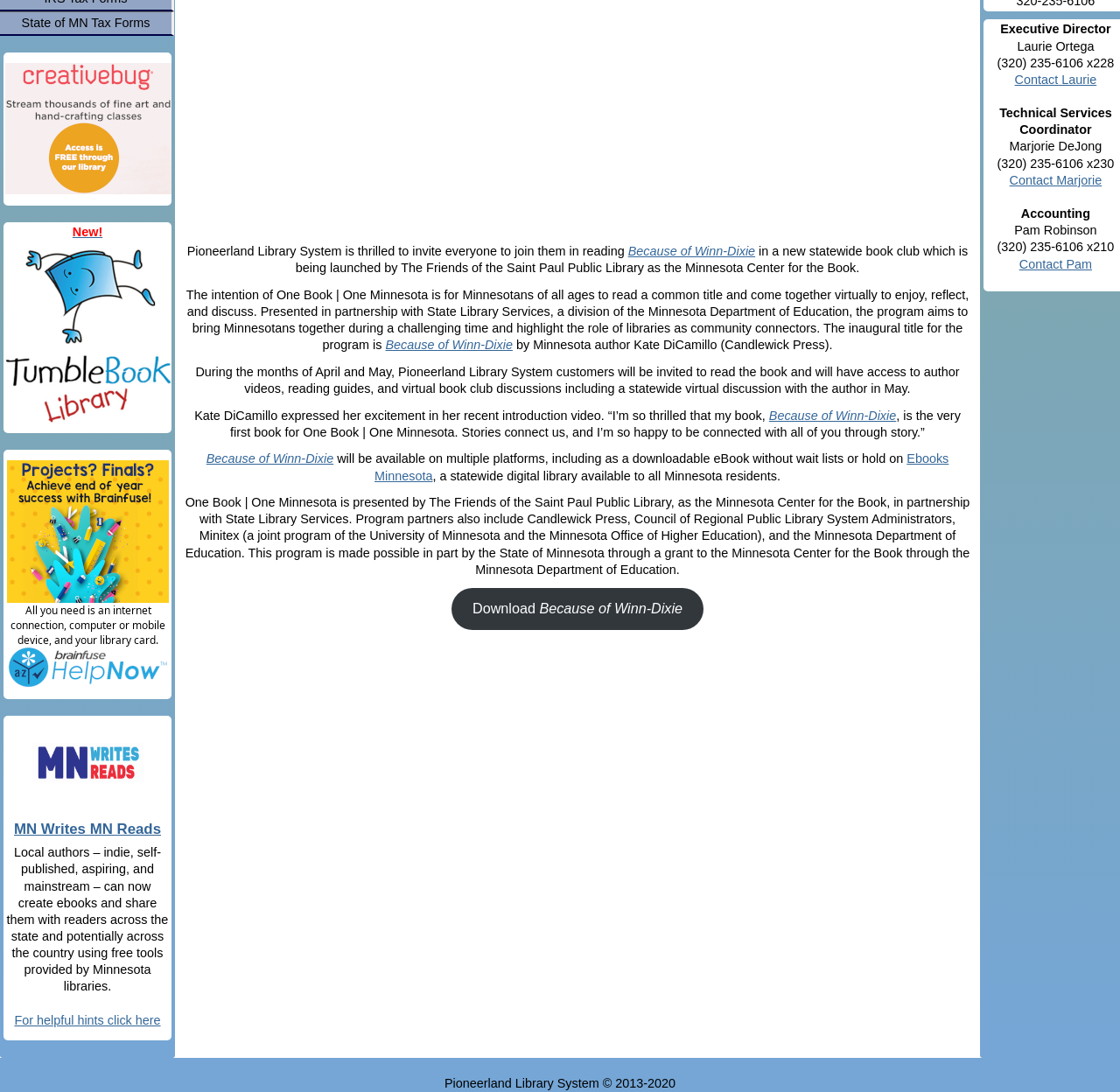Identify the bounding box for the described UI element: "New!".

[0.005, 0.206, 0.153, 0.393]